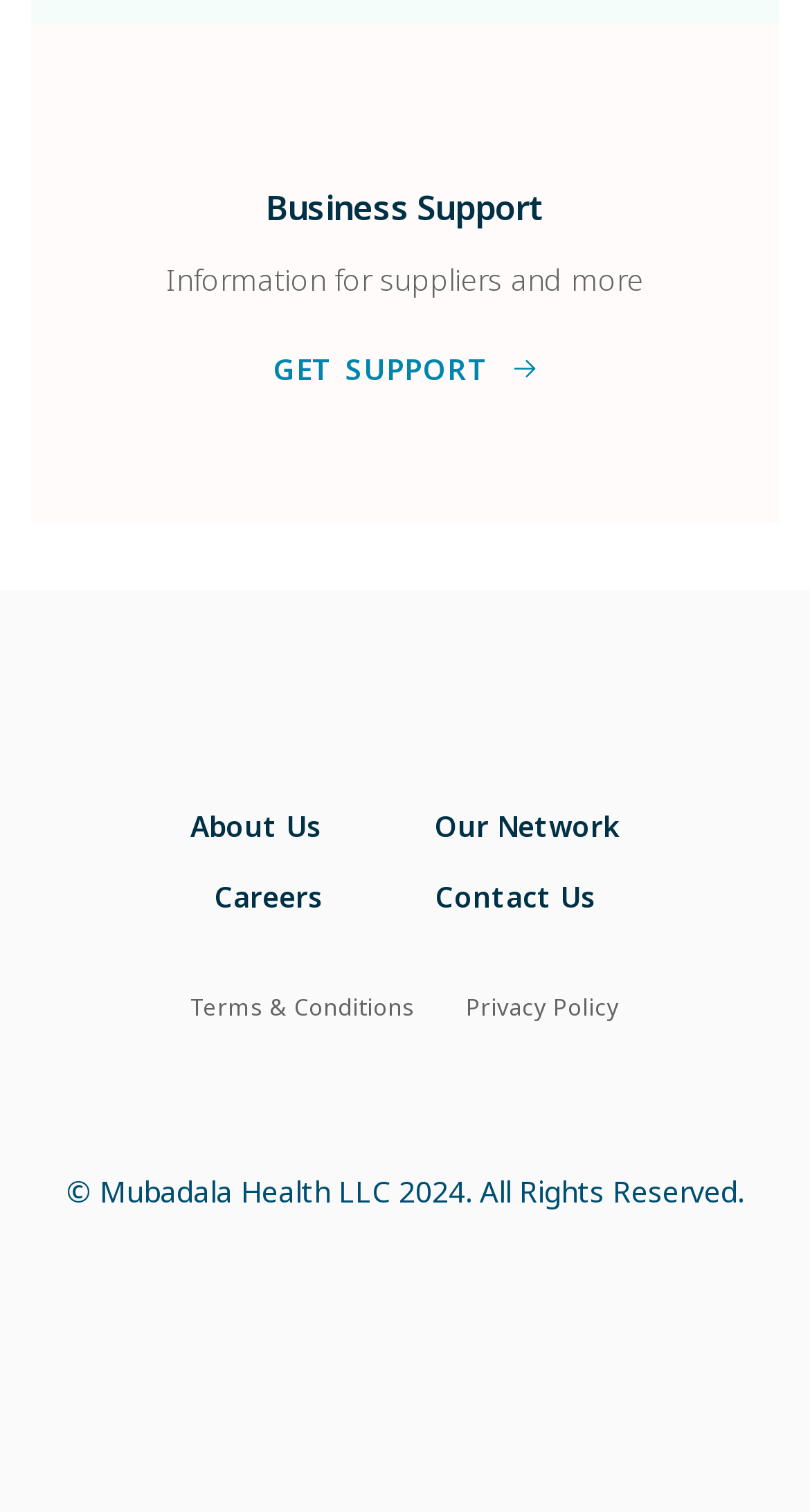How many social media links are available?
Can you offer a detailed and complete answer to this question?

There are four social media links available on this webpage, which are Facebook, X, Instagram, and Linkedin, as indicated by the link elements with the corresponding text.